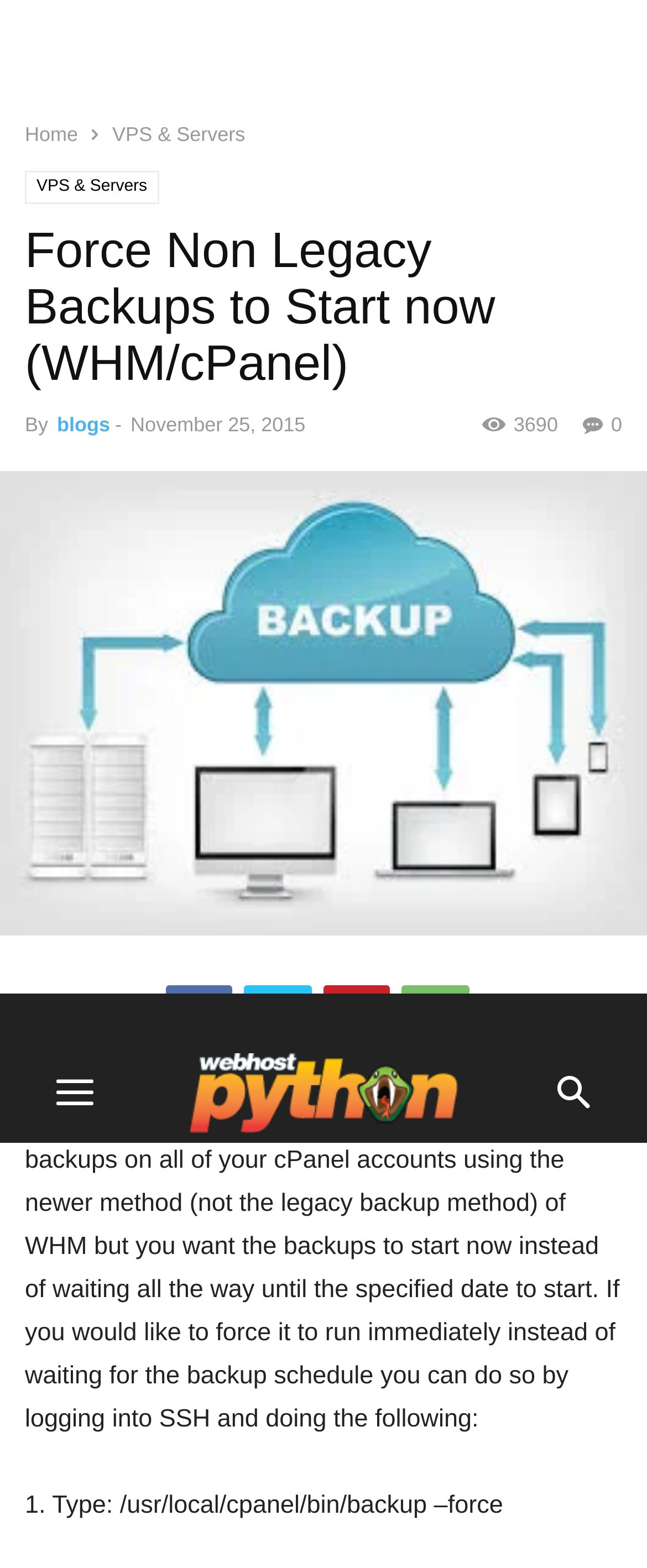Provide a comprehensive description of the webpage.

This webpage is about forcing non-legacy backups to start immediately in WHM/cPanel. At the top left, there is a link with a home icon, followed by a link to "VPS & Servers" and its sub-link. On the top right, there are two links with icons, one with a bell and another with a person.

Below the top navigation, there is a header section with the title "Force Non Legacy Backups to Start now (WHM/cPanel)" and a subheading with the author and date "November 25, 2015". To the right of the date, there is a link with a comment icon and a number "3690".

The main content of the webpage starts with a paragraph explaining the purpose of the article, which is to force backups to start immediately instead of waiting for the scheduled date. The text is followed by a step-by-step guide, with the first step being to type a specific command in SSH.

At the bottom of the page, there is a large image that spans the entire width of the page. Below the image, there are four social media links with icons.